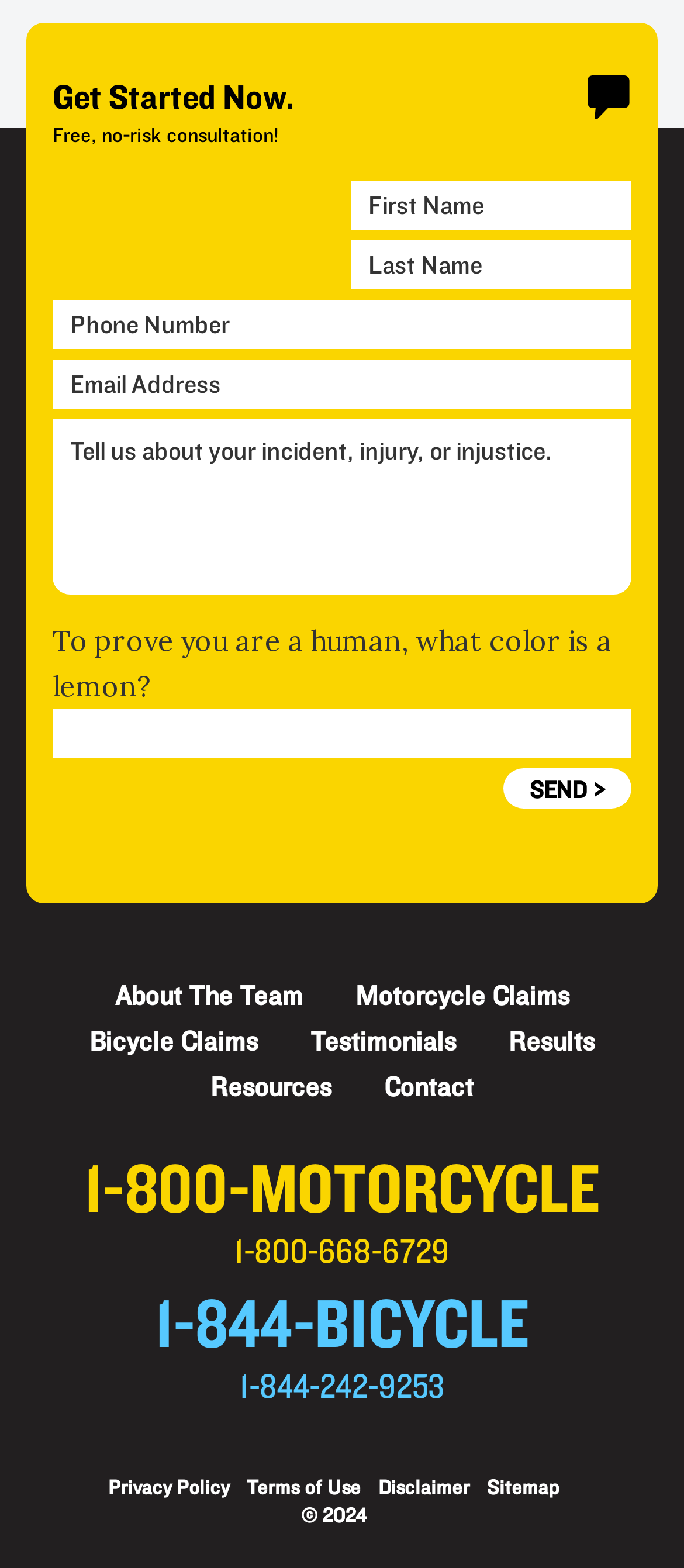Specify the bounding box coordinates of the area to click in order to follow the given instruction: "Visit Barbershop Harmony Society."

None